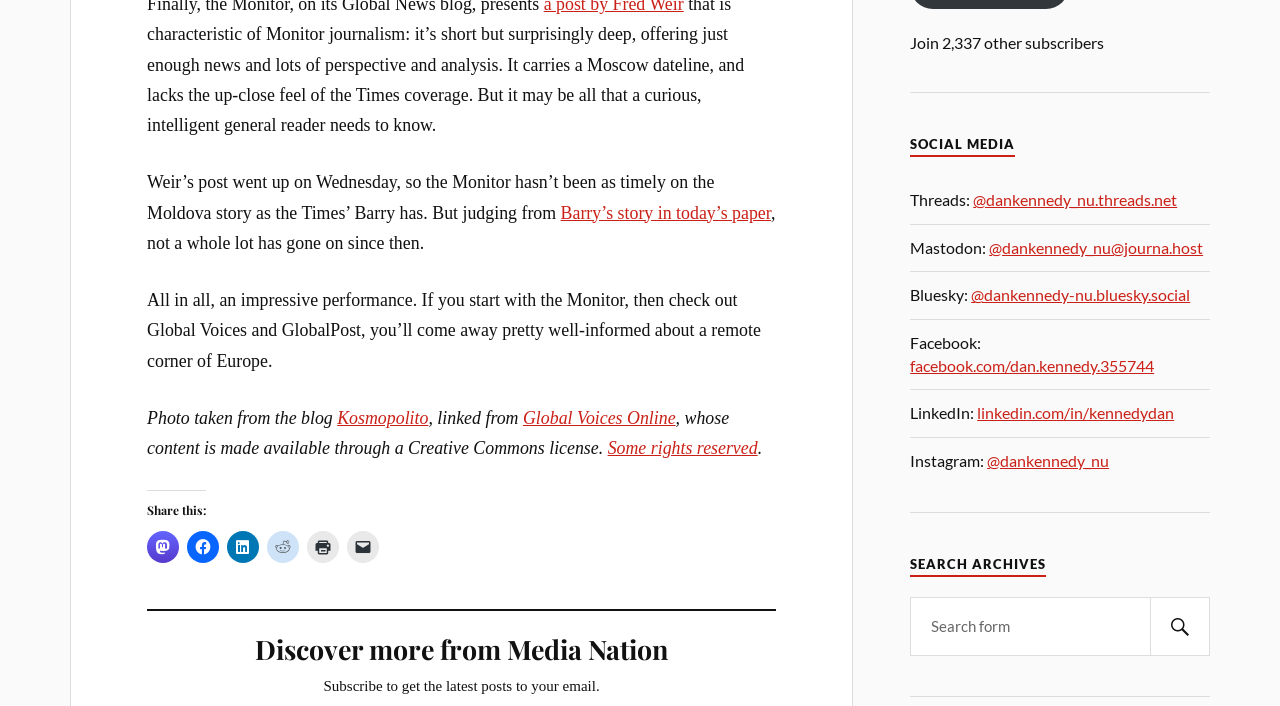Locate the UI element described by @dankennedy_nu.threads.net in the provided webpage screenshot. Return the bounding box coordinates in the format (top-left x, top-left y, bottom-right x, bottom-right y), ensuring all values are between 0 and 1.

[0.76, 0.269, 0.92, 0.296]